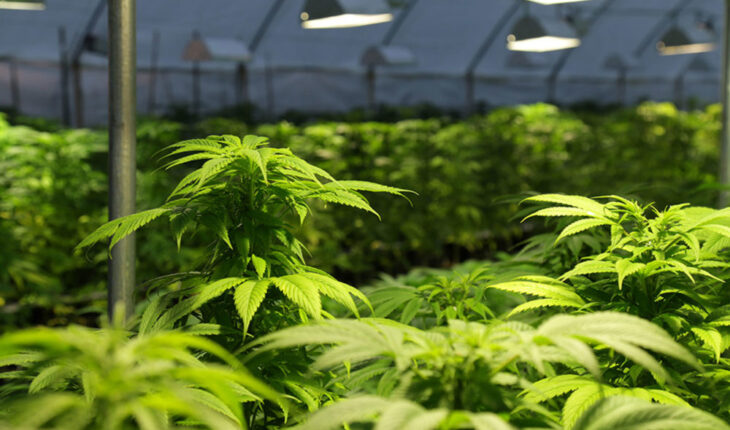Explain in detail what you see in the image.

This image showcases a lush greenhouse environment dedicated to the cultivation of cannabis. In the foreground, vibrant green cannabis plants display healthy, serrated leaves, indicating their flourishing state. The setting is brightened by overhead lights designed to provide optimal growing conditions, enhancing the plants' growth. The background reveals a dense arrangement of similarly healthy plants, emphasizing the scale of the cultivation operation. This visual aligns with the recent announcement from Auxly Cannabis Group Inc. regarding changes in their management, reflecting their active role in the cannabis industry and commitment to fostering growth within the company.